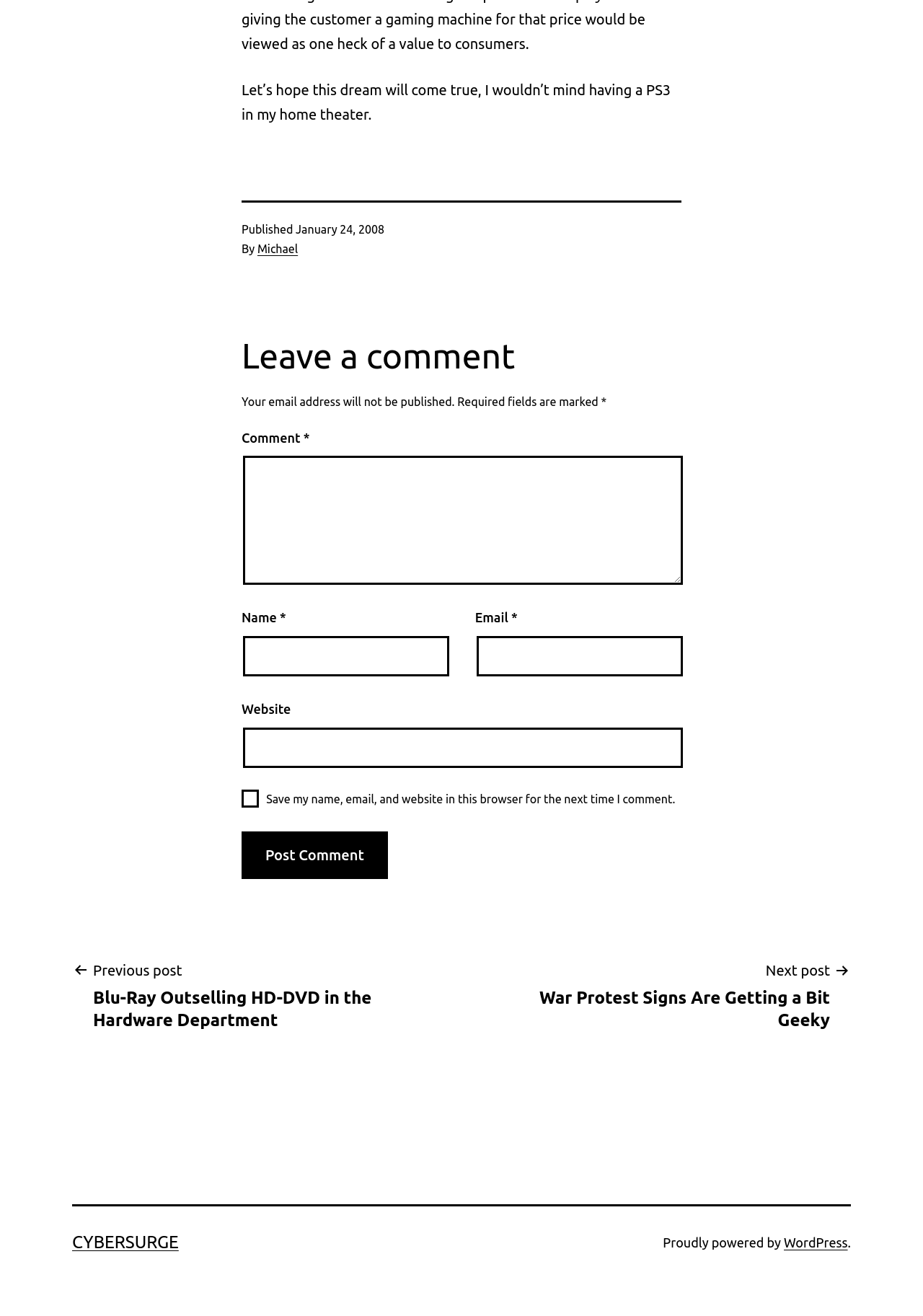Please provide a brief answer to the following inquiry using a single word or phrase:
What is the platform powering the website?

WordPress